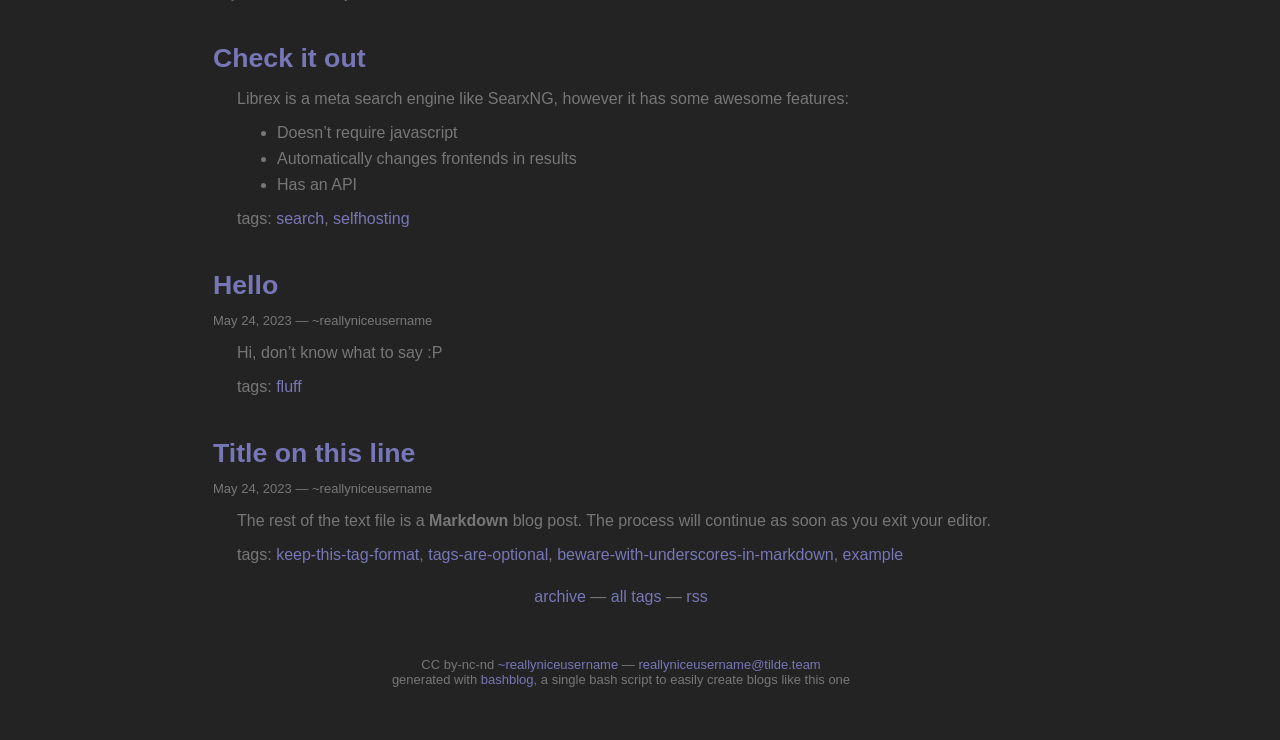Using the element description: "Check it out", determine the bounding box coordinates. The coordinates should be in the format [left, top, right, bottom], with values between 0 and 1.

[0.166, 0.058, 0.286, 0.099]